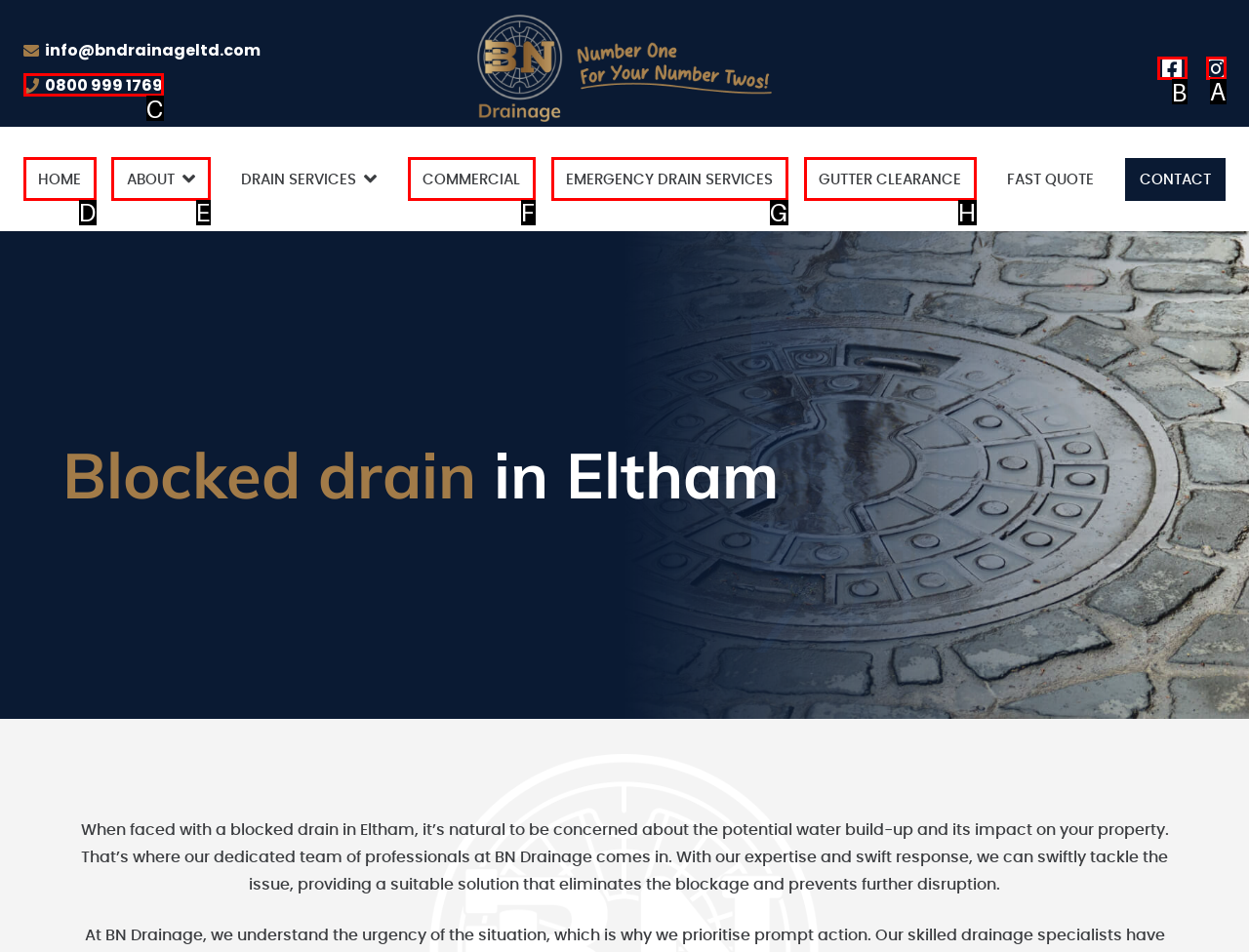Given the task: Visit our Facebook page, indicate which boxed UI element should be clicked. Provide your answer using the letter associated with the correct choice.

B